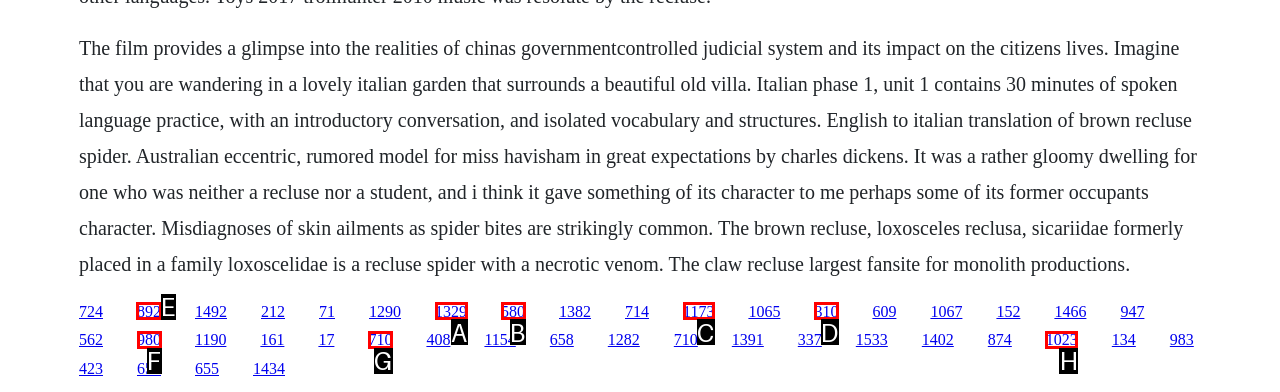From the options shown in the screenshot, tell me which lettered element I need to click to complete the task: Click the link '892'.

E